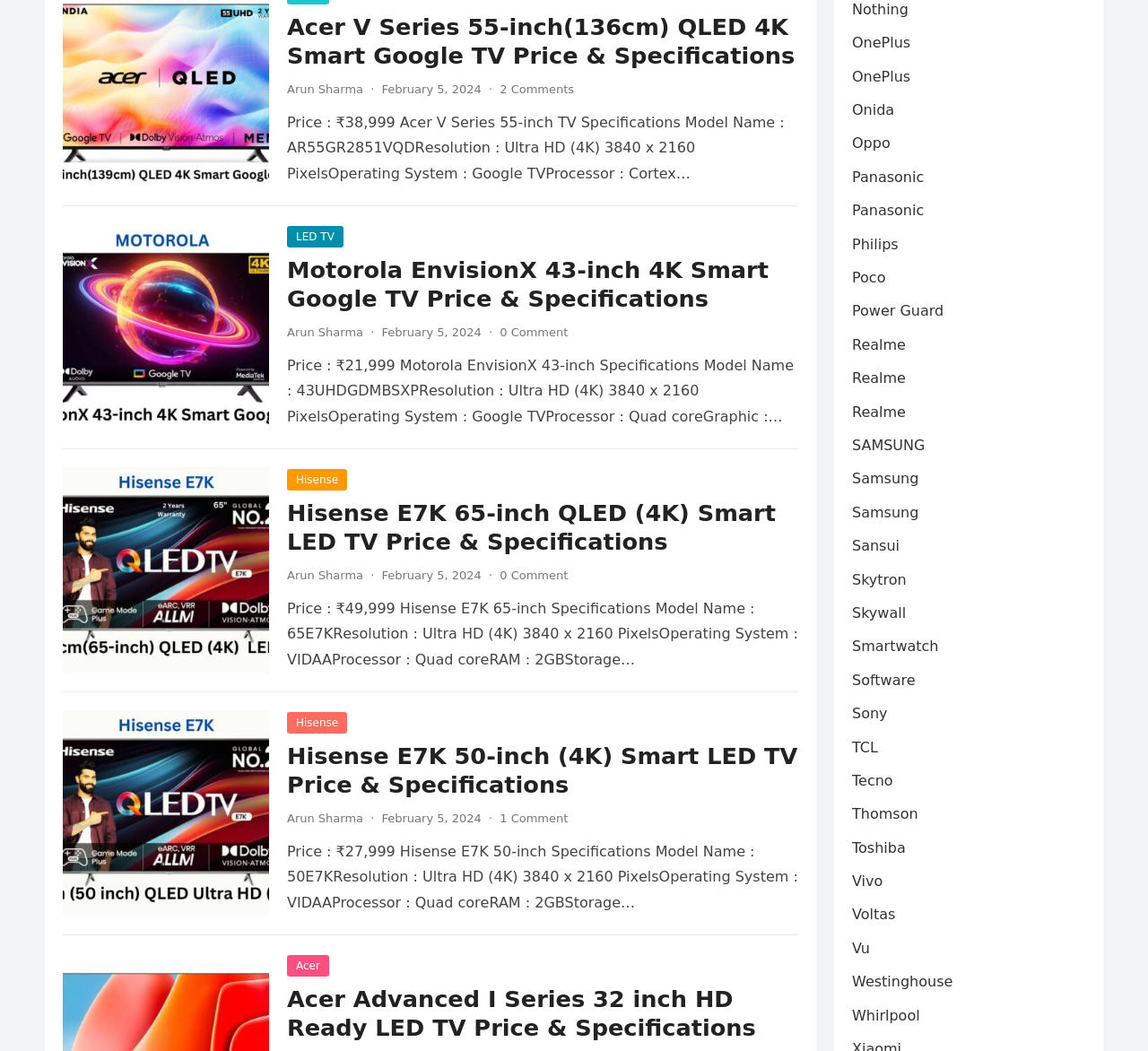What is the price of Acer V Series 55-inch TV?
Can you provide an in-depth and detailed response to the question?

The price of Acer V Series 55-inch TV can be found in the first section of the webpage, where it is listed as 'Price : ₹38,999'.